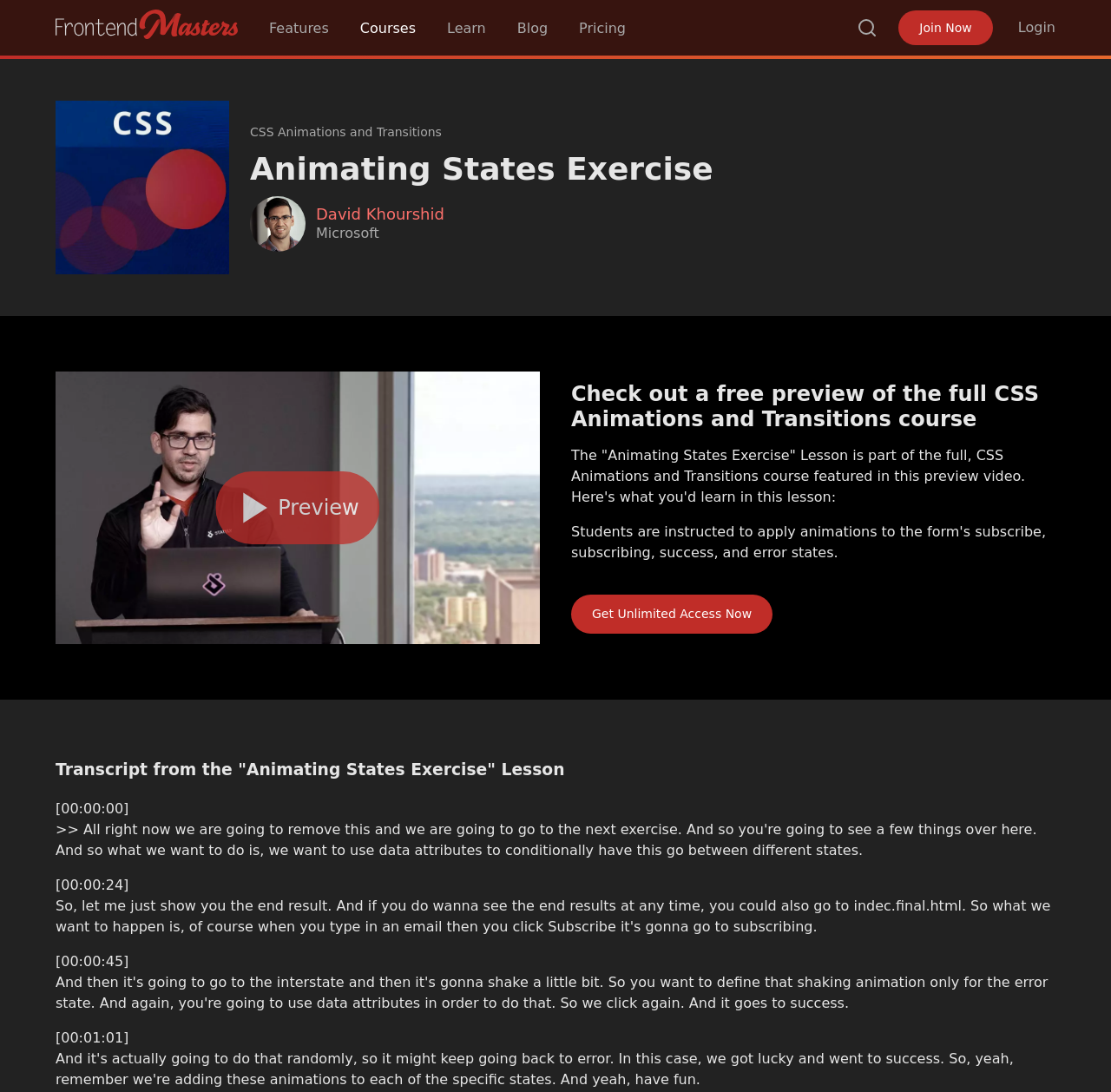Analyze the image and deliver a detailed answer to the question: How many links are there in the top navigation bar?

I counted the links in the top navigation bar and found 7 links: 'FrontendMasters', 'Features', 'Courses', 'Learn', 'Blog', 'Pricing', and 'Search'.